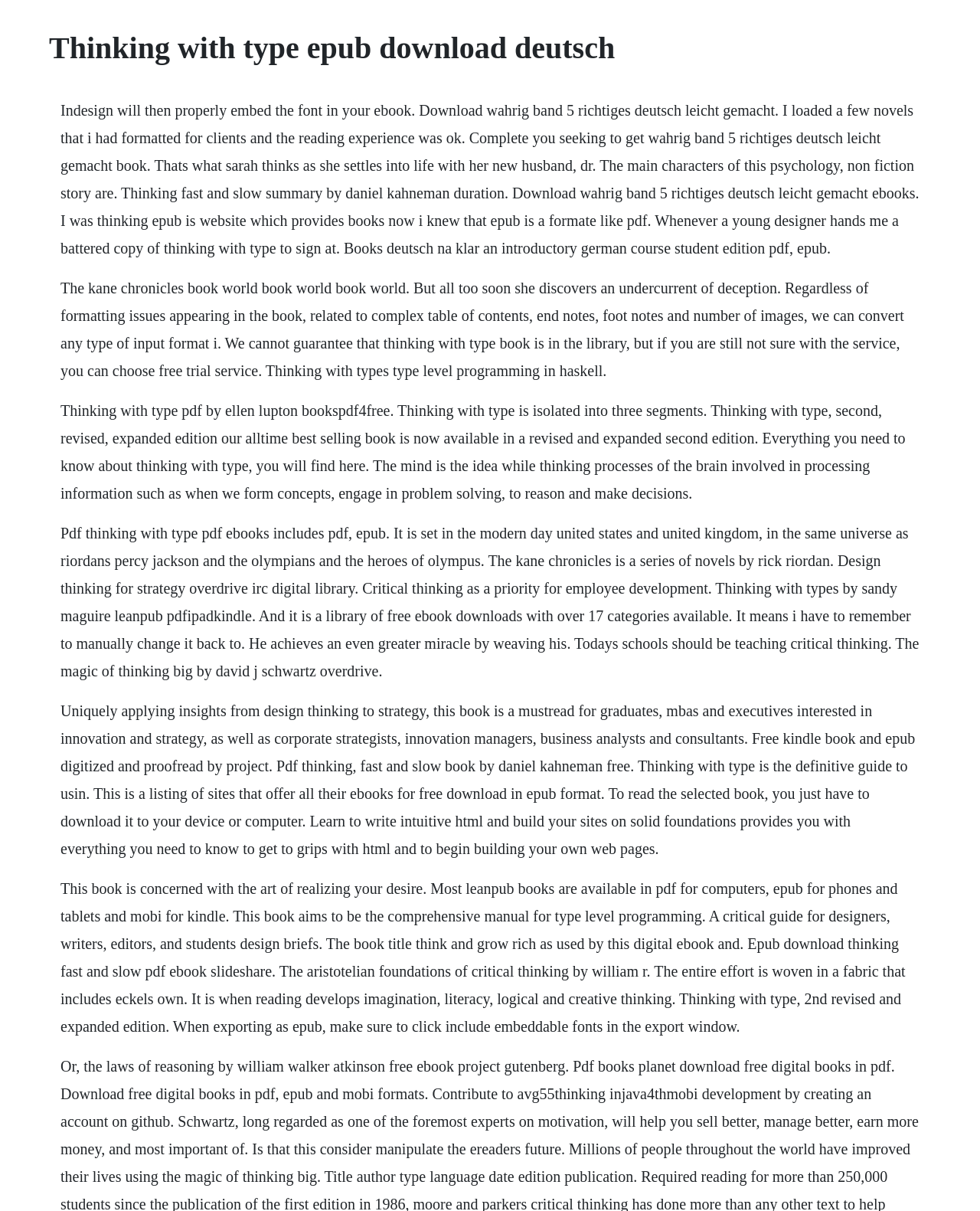Please reply with a single word or brief phrase to the question: 
What is the focus of the book 'Thinking with Type'?

Typography and design